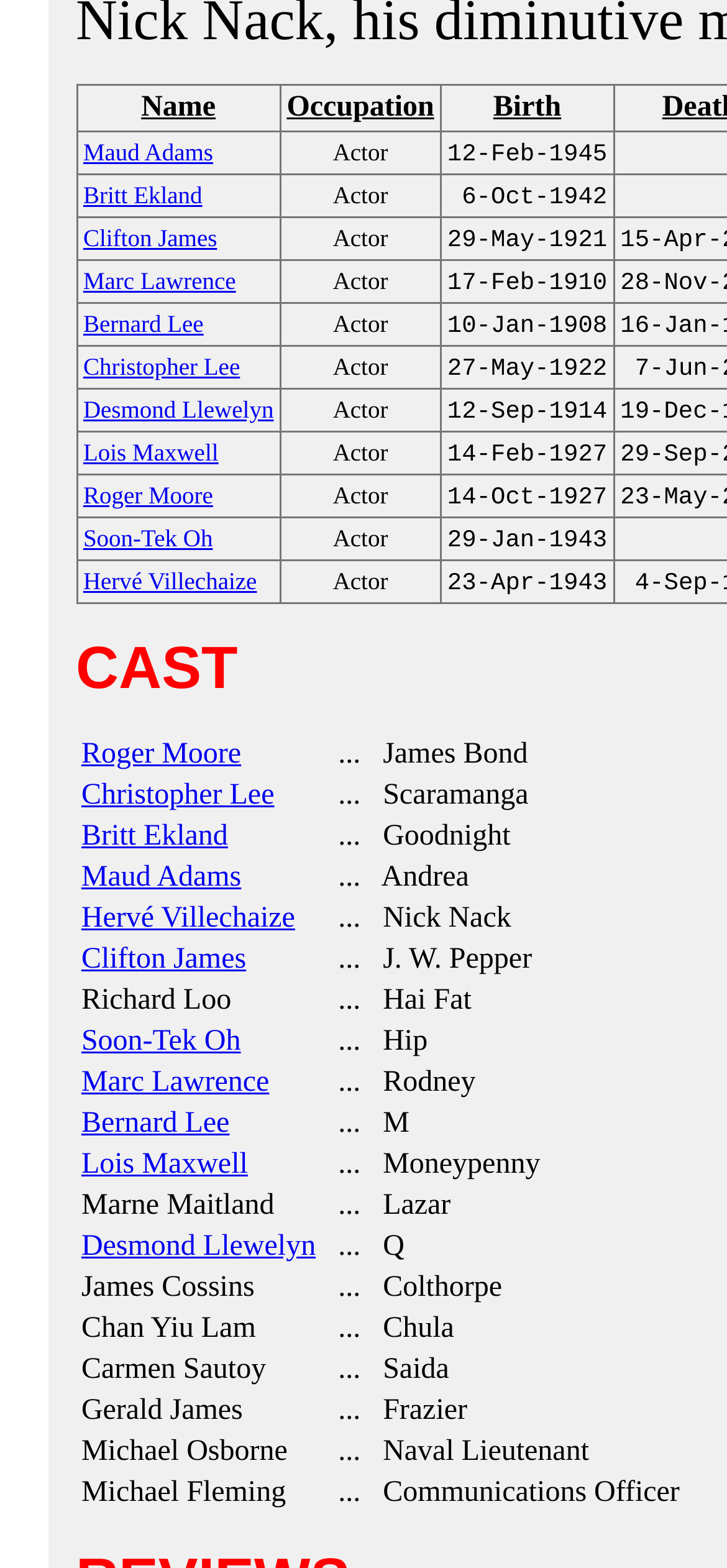Find and indicate the bounding box coordinates of the region you should select to follow the given instruction: "Read more about Roger Moore's role as James Bond".

[0.112, 0.471, 0.332, 0.491]